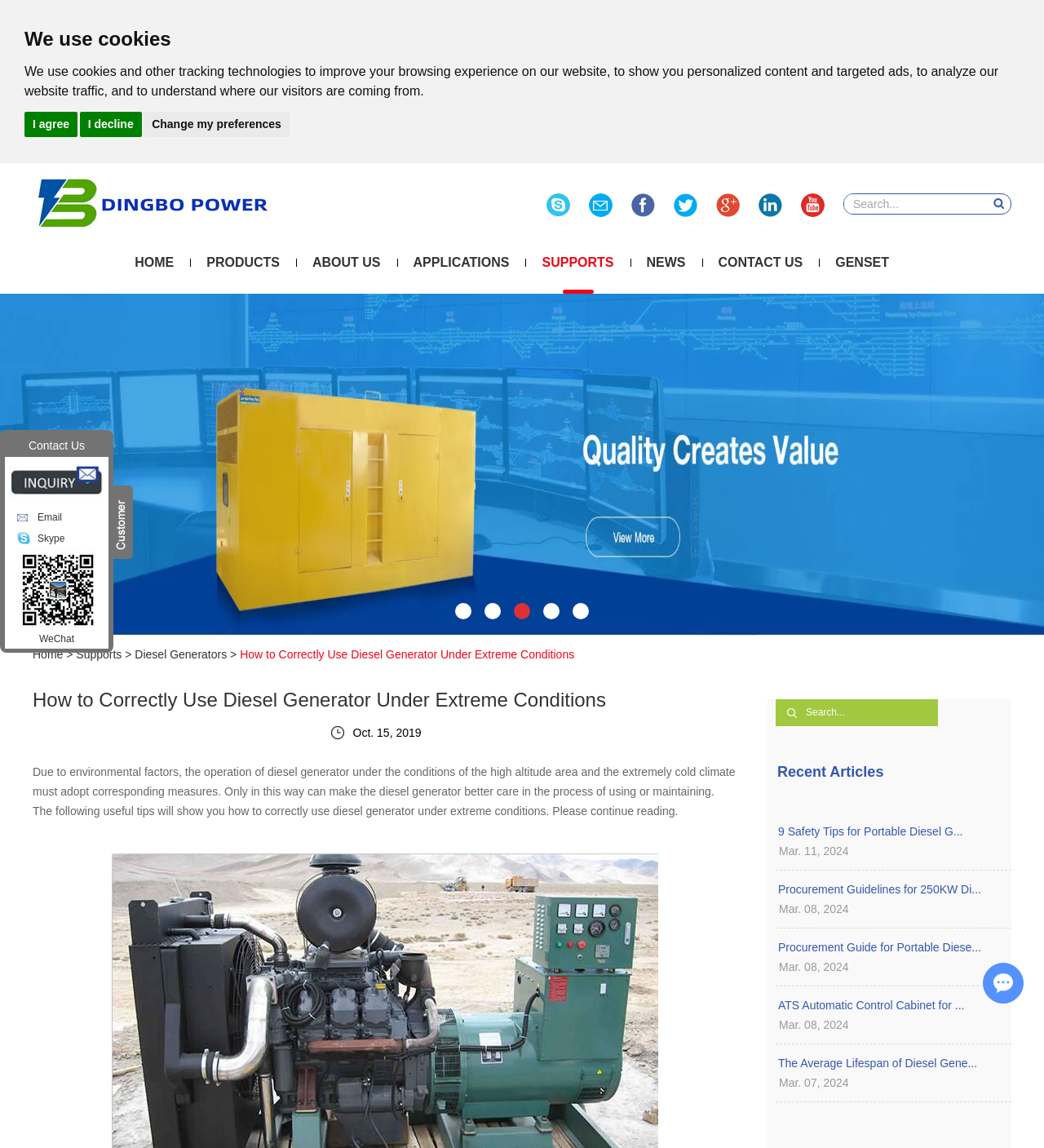How many recent articles are listed on this webpage?
Using the information from the image, give a concise answer in one word or a short phrase.

5